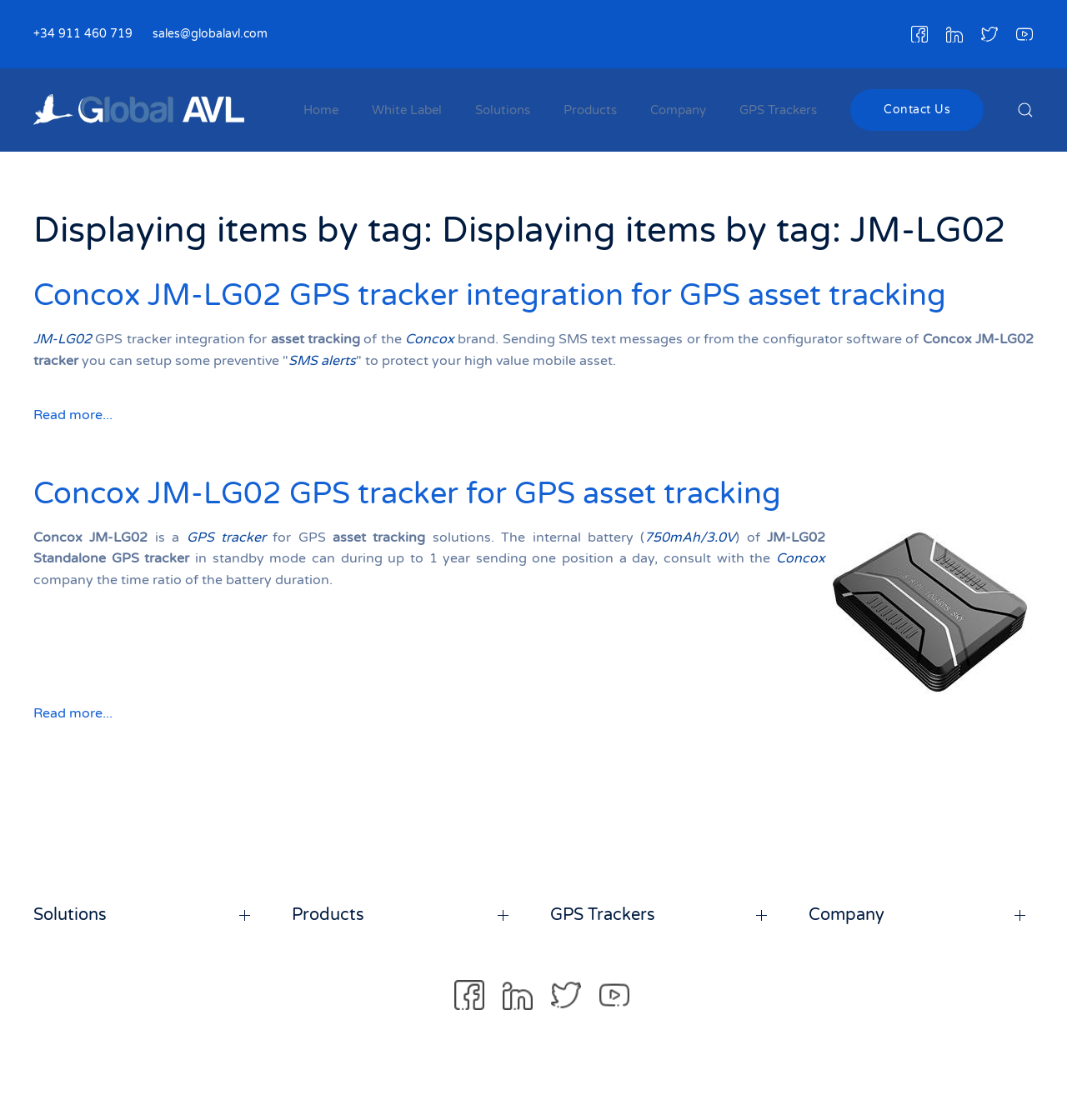Pinpoint the bounding box coordinates for the area that should be clicked to perform the following instruction: "View the 'Church Calendar'".

None